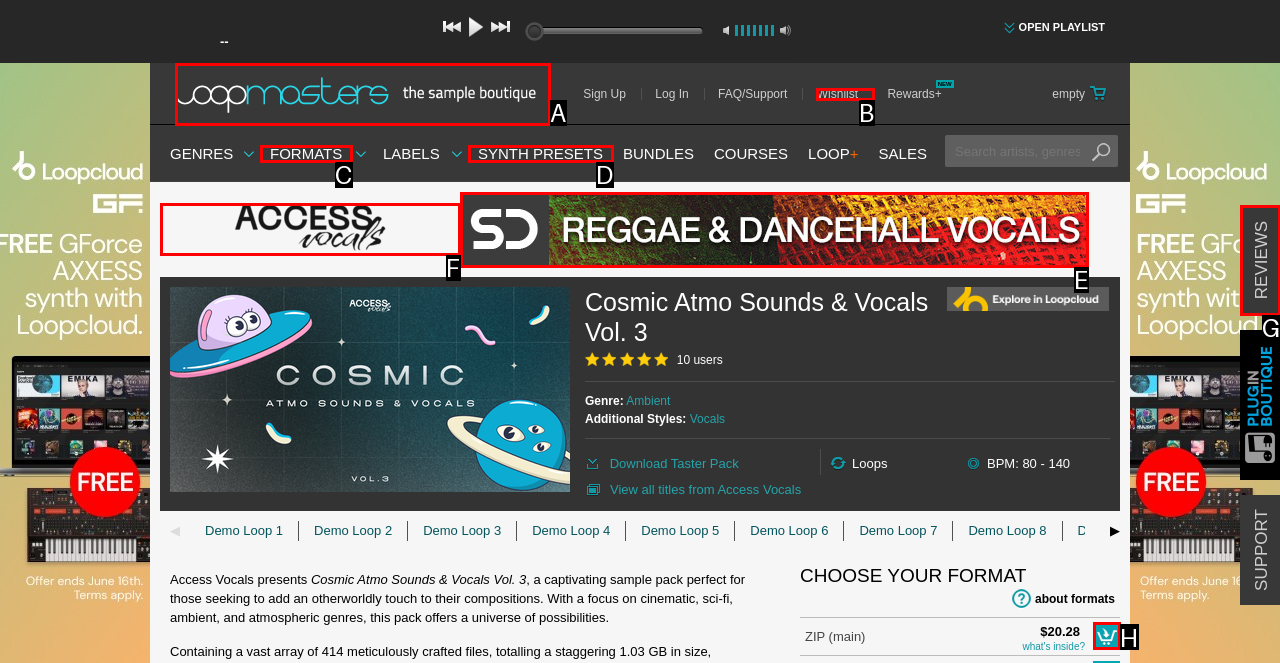Tell me which option best matches this description: title="Reggae & Dancehall Vocals"
Answer with the letter of the matching option directly from the given choices.

E